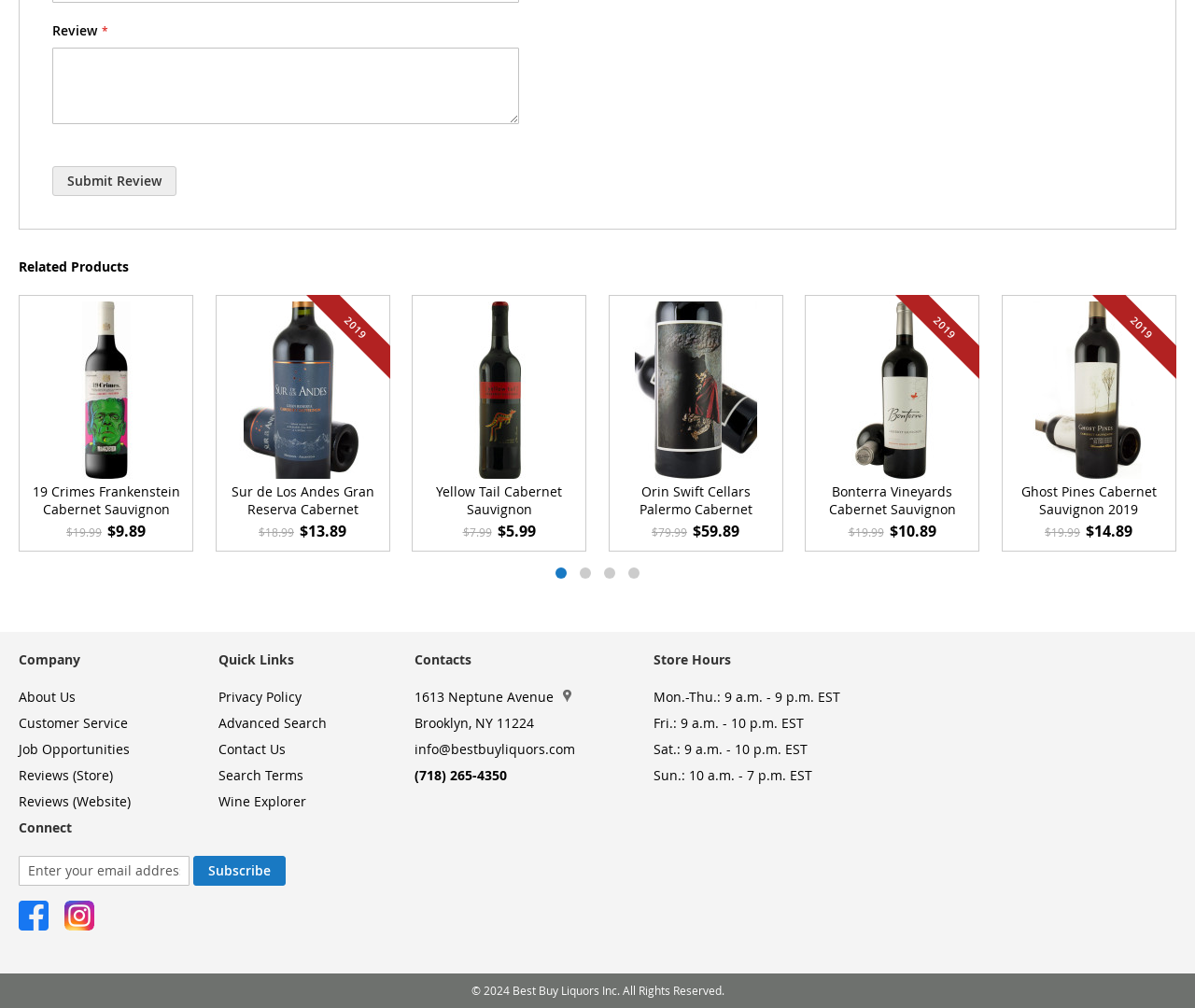Identify the bounding box coordinates of the clickable section necessary to follow the following instruction: "Submit a review". The coordinates should be presented as four float numbers from 0 to 1, i.e., [left, top, right, bottom].

[0.044, 0.164, 0.148, 0.194]